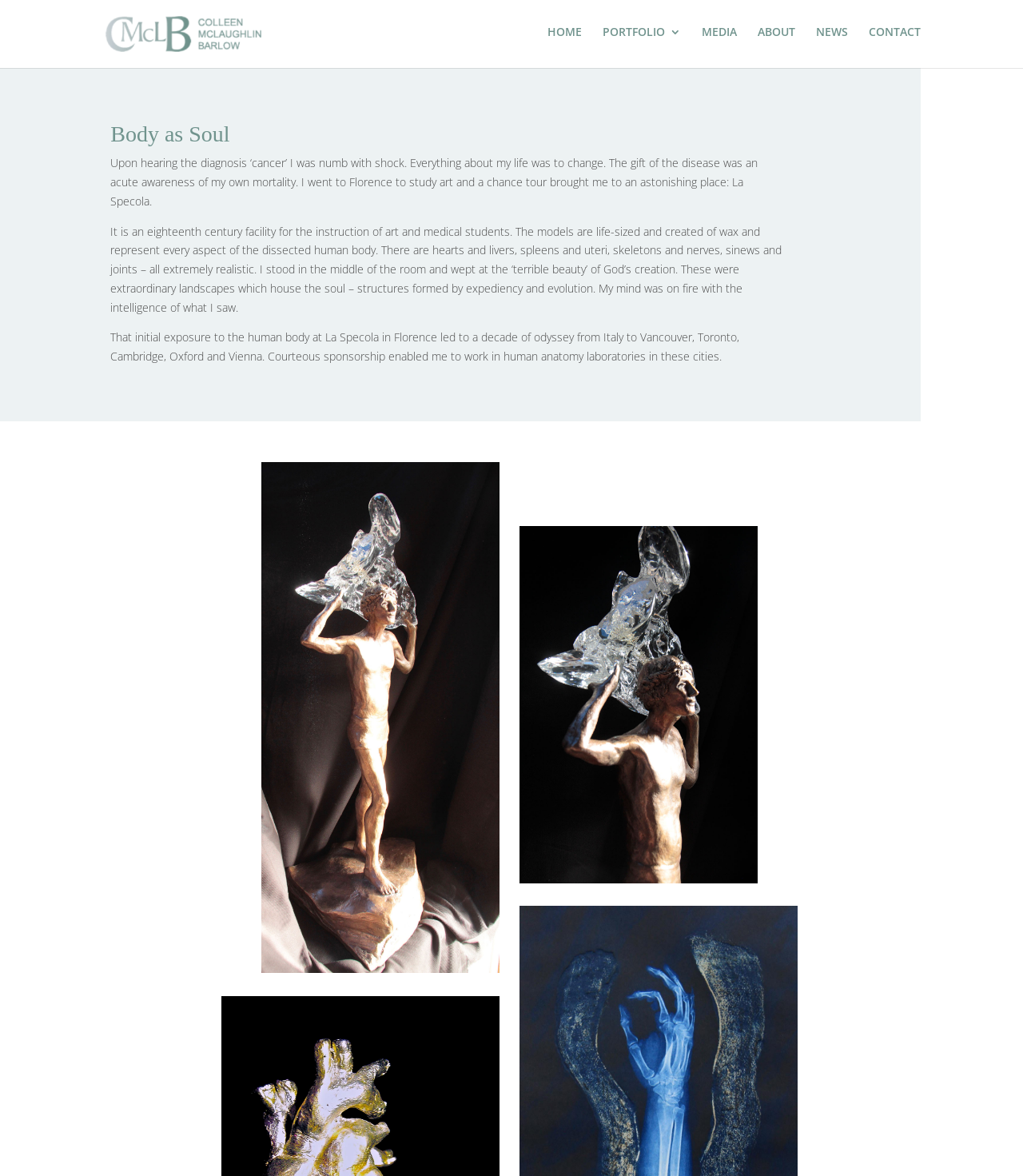Locate the bounding box coordinates of the region to be clicked to comply with the following instruction: "View the artwork 'Christ Takes Up the Cross'". The coordinates must be four float numbers between 0 and 1, in the form [left, top, right, bottom].

[0.508, 0.741, 0.896, 0.754]